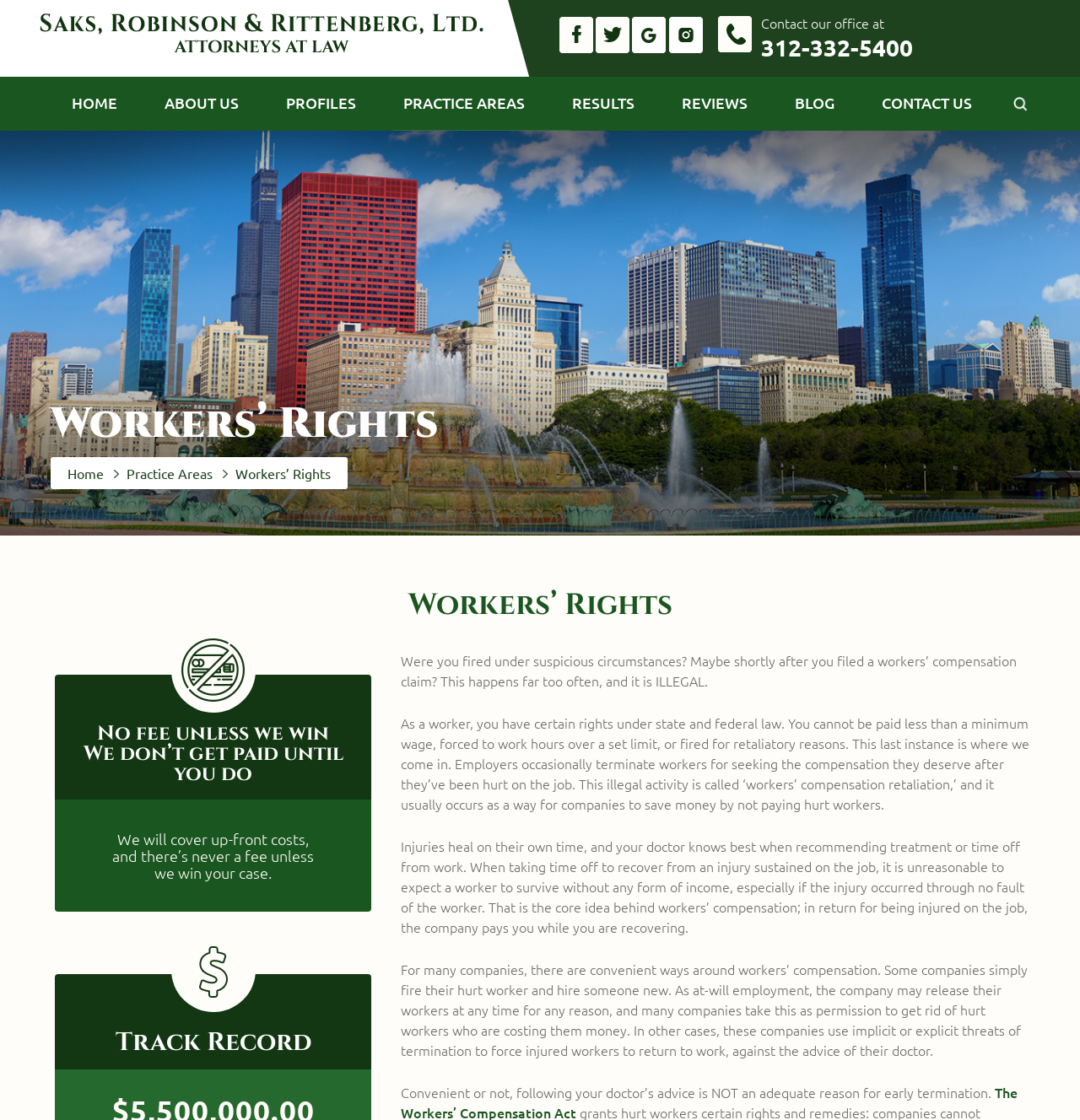Provide the bounding box coordinates of the section that needs to be clicked to accomplish the following instruction: "Read about Workers’ Rights."

[0.047, 0.364, 0.953, 0.393]